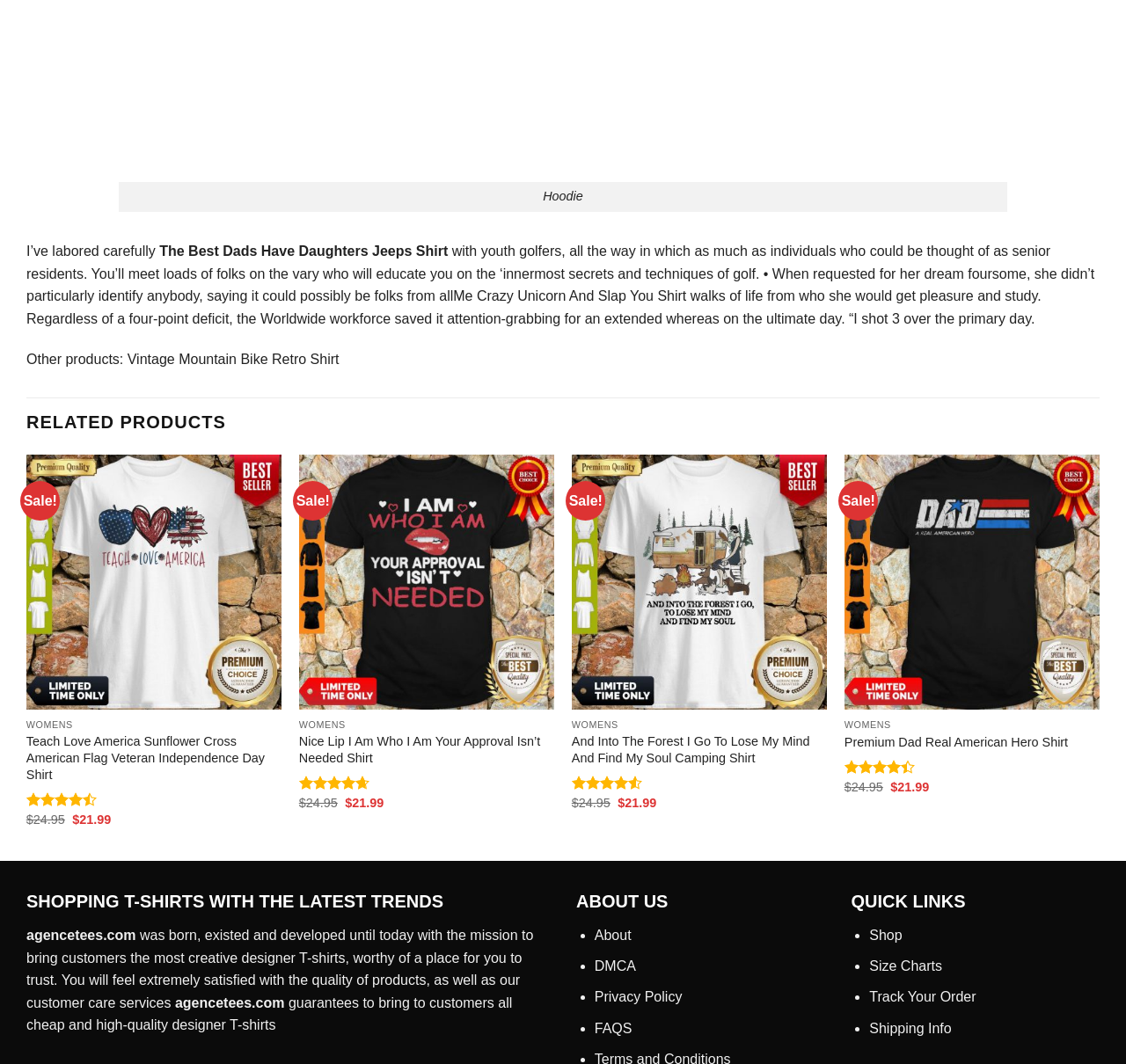Determine the coordinates of the bounding box for the clickable area needed to execute this instruction: "View the 'RELATED PRODUCTS'".

[0.023, 0.374, 0.977, 0.419]